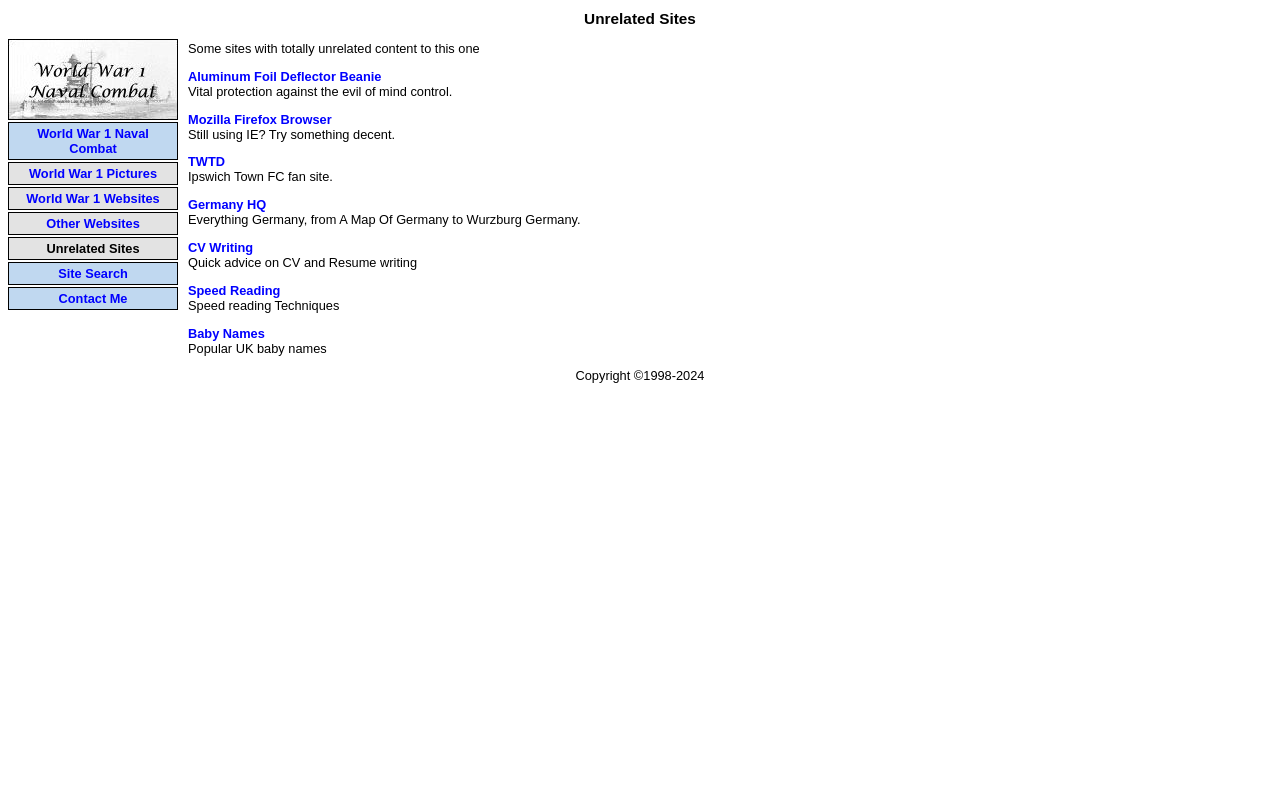Given the element description World War 1 Pictures, identify the bounding box coordinates for the UI element on the webpage screenshot. The format should be (top-left x, top-left y, bottom-right x, bottom-right y), with values between 0 and 1.

[0.023, 0.206, 0.123, 0.225]